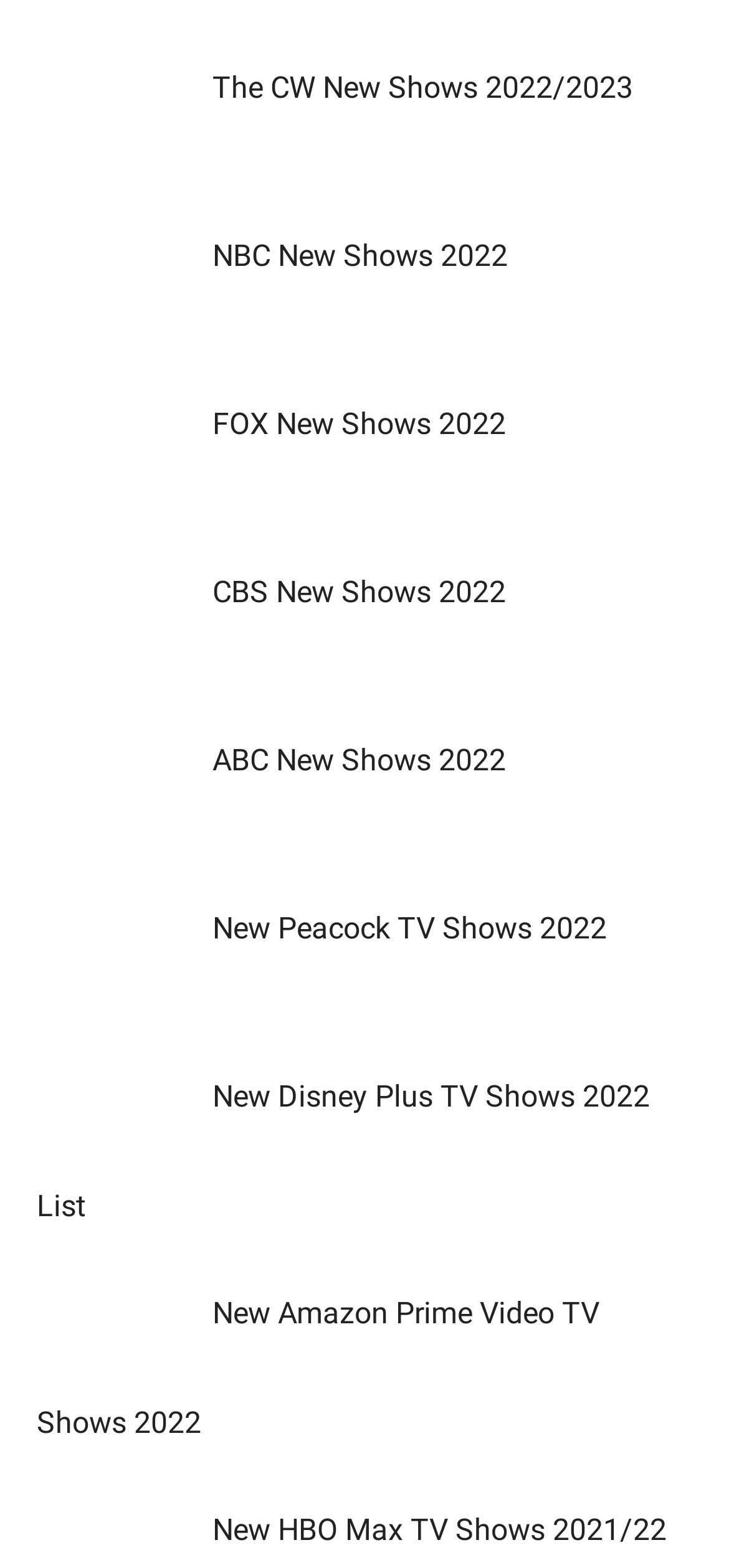Please respond in a single word or phrase: 
What is the year mentioned in the last link?

2022